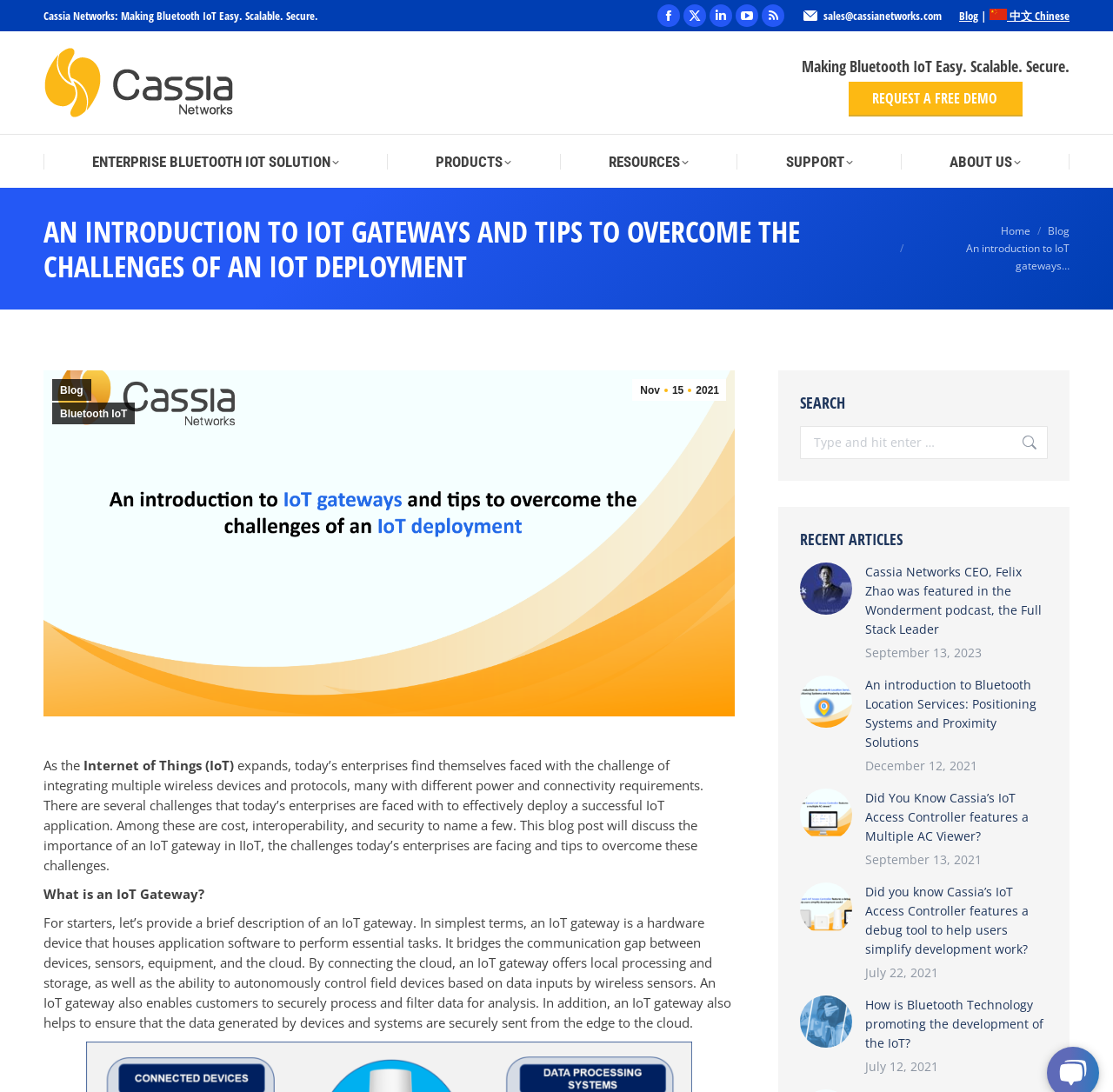Create an in-depth description of the webpage, covering main sections.

The webpage is about Cassia Networks, a company that specializes in Bluetooth IoT solutions. At the top of the page, there is a header section with the company's logo, navigation links, and social media links. Below the header, there is a prominent call-to-action button "REQUEST A FREE DEMO" and a menu with links to different sections of the website, including "ENTERPRISE BLUETOOTH IOT SOLUTION", "PRODUCTS", "RESOURCES", "SUPPORT", and "ABOUT US".

The main content of the page is an article titled "An introduction to IoT gateways and tips to overcome the challenges of an IoT deployment". The article discusses the importance of IoT gateways in industrial IoT (IIoT) and the challenges that enterprises face in deploying IoT applications. It also provides tips on how to overcome these challenges. The article is divided into sections, including "What is an IoT Gateway?" and "The importance of an IoT gateway in IIoT".

On the right side of the page, there is a search bar and a section titled "RECENT ARTICLES" that lists four recent articles with images, titles, and dates. The articles are about various topics related to IoT and Bluetooth technology.

At the bottom of the page, there is a footer section with links to the company's social media pages, a contact email, and a link to the blog.